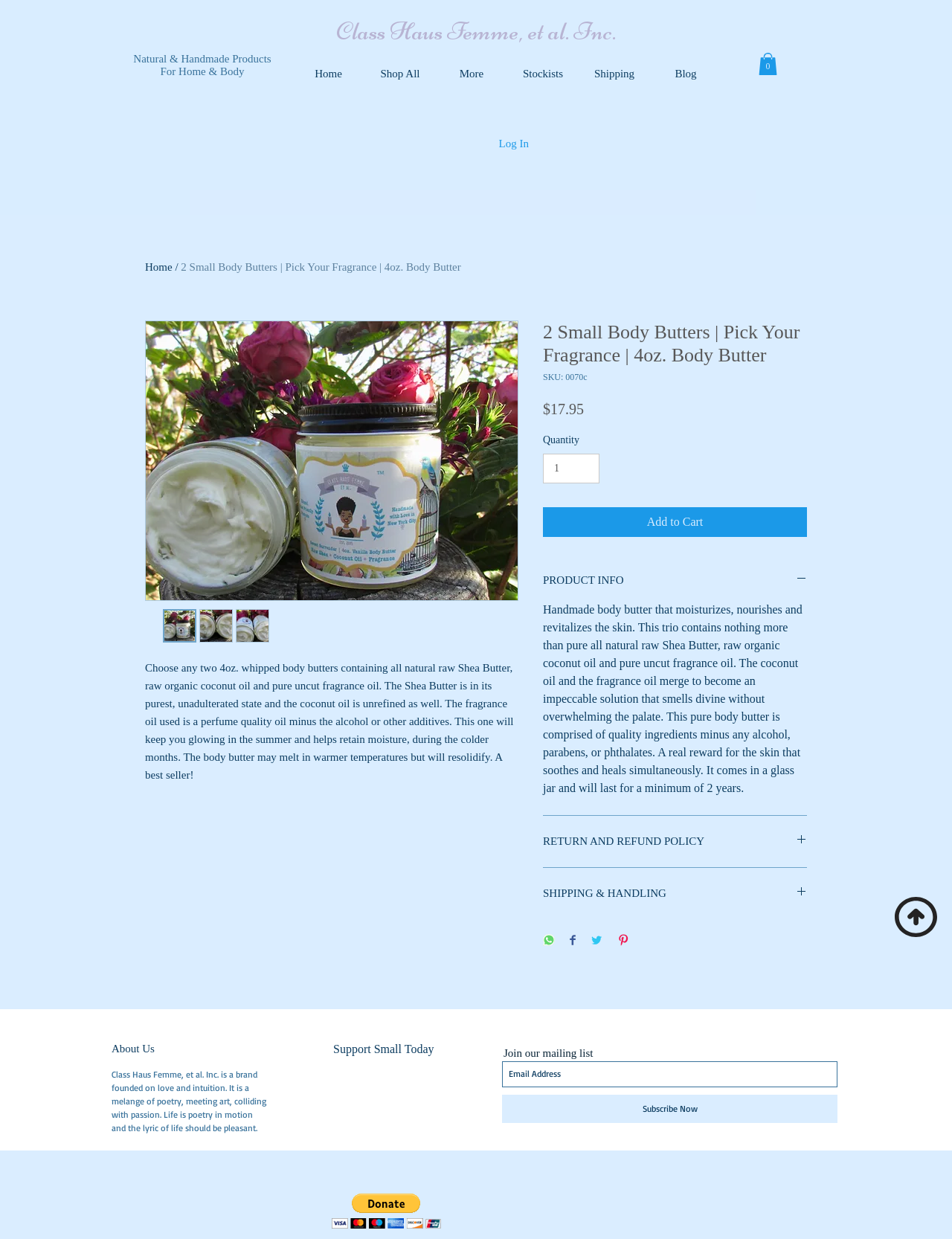Find the bounding box coordinates of the area to click in order to follow the instruction: "Click the 'Cart with 0 items' button".

[0.797, 0.043, 0.816, 0.061]